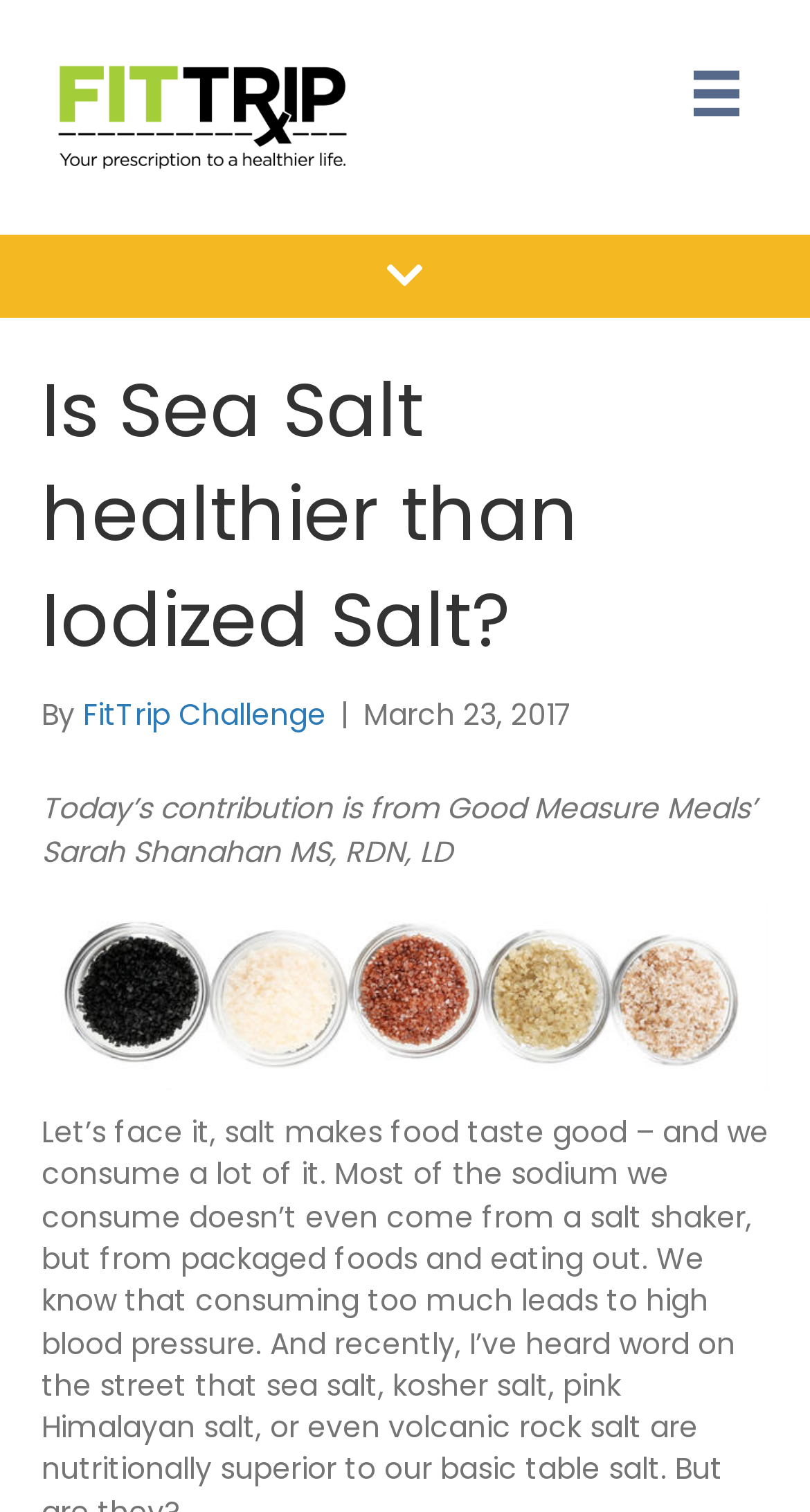Who is the contributor of the article?
Please respond to the question with a detailed and well-explained answer.

I found the contributor's name by reading the text below the heading, which says 'Today’s contribution is from Good Measure Meals’ Sarah Shanahan MS, RDN, LD'.